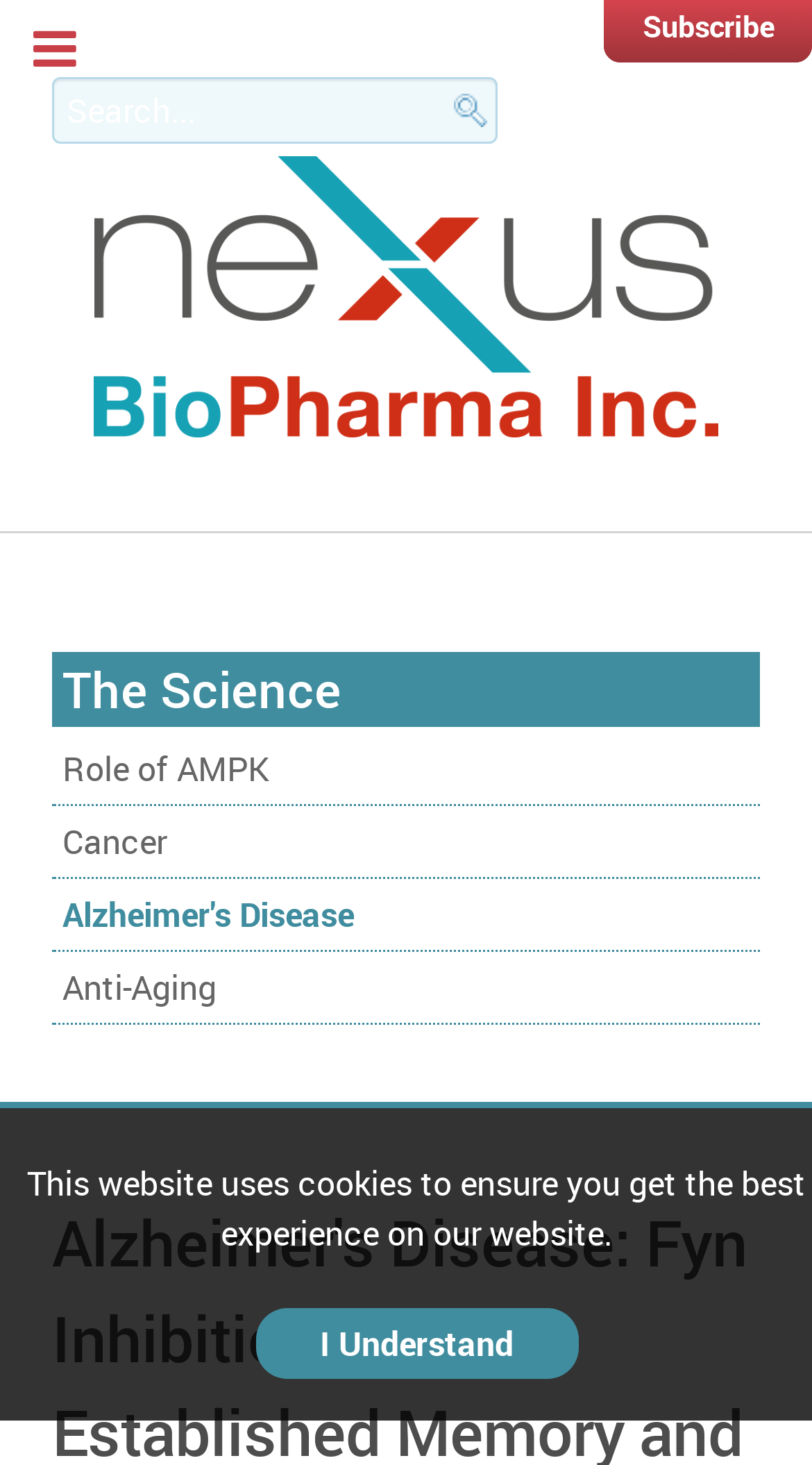Locate the bounding box of the UI element with the following description: "name="searchword" placeholder="Search..."".

[0.064, 0.053, 0.613, 0.098]